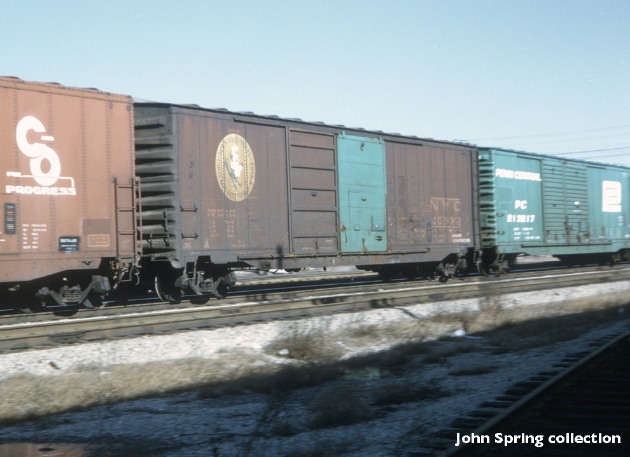Give an elaborate caption for the image.

The image features a collection of freight cars along a railway line, showcasing a notable NYC boxcar adorned with the "Early Bird" scheme, alongside several others including those from the Pennsylvania Railroad and the New York Central. Each boxcar displays distinct color schemes and logos, creating a vibrant yet nostalgic representation of railroading heritage. The scene captures a moment where these cars appear to have been stationary for a while, hinting at their stories and the history intertwined with this particular siding, making it a rare opportunity to see such cars in person. This photograph is part of the John Spring collection, emphasizing its significance in documenting the diverse designs and styles of freight car models from the era.